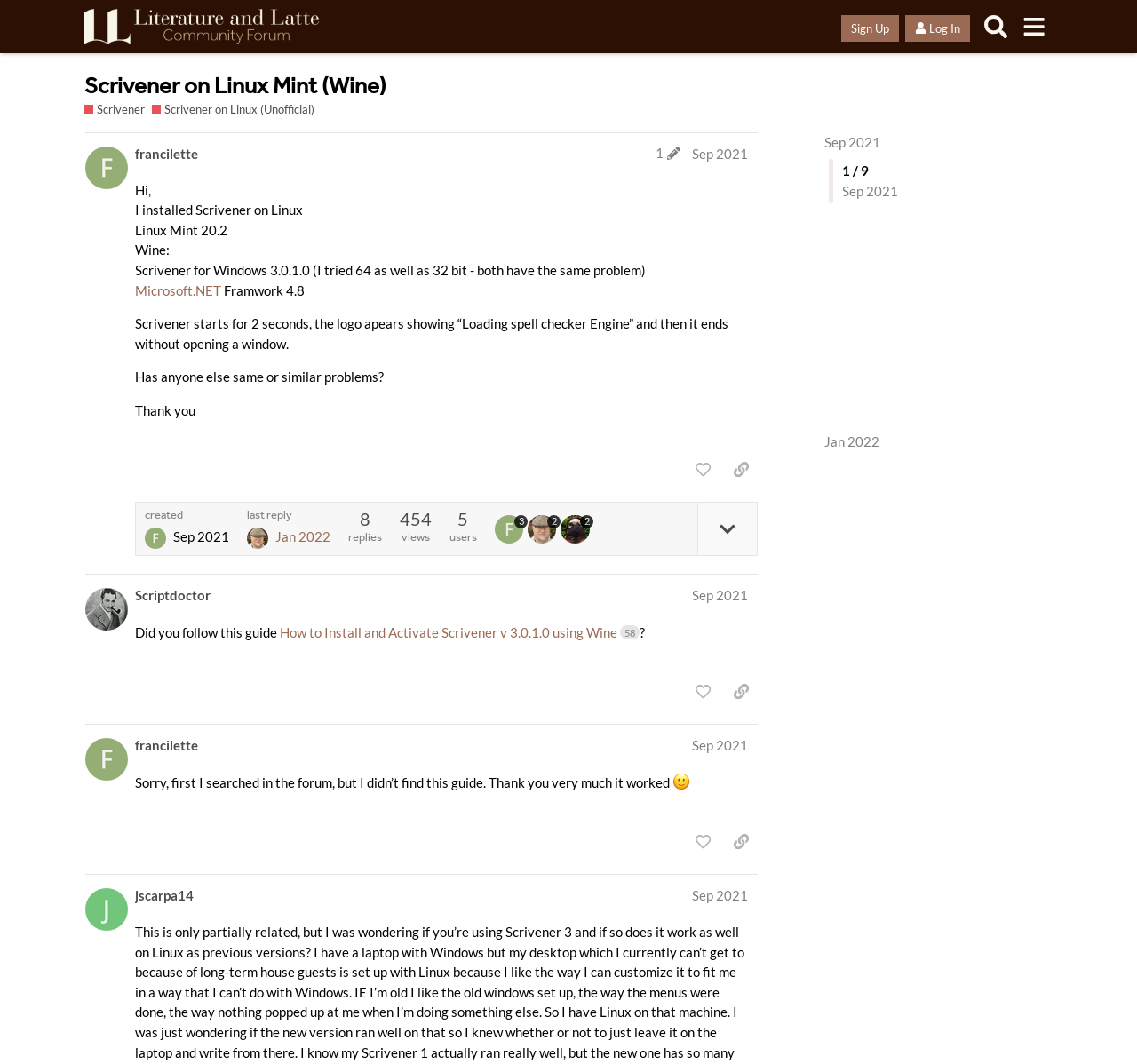Generate a detailed explanation of the webpage's features and information.

This webpage is a forum discussion on the topic "Scrivener on Linux Mint (Wine)" within the "Literature & Latte Forums". At the top, there is a header section with a logo and links to "Literature & Latte Forums", "Sign Up", "Log In", "Search", and a menu button. Below the header, there is a heading that reads "Scrivener on Linux Mint (Wine)".

The main content of the page is divided into three sections, each representing a post from a different user. The first post, from user "francilette", is the longest and describes an issue with installing Scrivener on Linux Mint using Wine. The post includes details about the installation process and the error message encountered. There are also buttons to "like this post" and "copy a link to this post to clipboard".

The second post, from user "Scriptdoctor", is a response to the first post and asks if the original poster followed a specific guide for installing Scrivener using Wine. The post includes a link to the guide and a question mark at the end.

The third post, also from user "francilette", is a response to the second post and expresses gratitude for the guide, which worked for them. The post includes a smiling face emoticon and buttons to "like this post" and "copy a link to this post to clipboard".

There are also links to other posts and dates, such as "Sep 2021" and "Jan 2022", which indicate the timing of the posts. Additionally, there are buttons to navigate through the posts, with numbers indicating the number of replies and views.